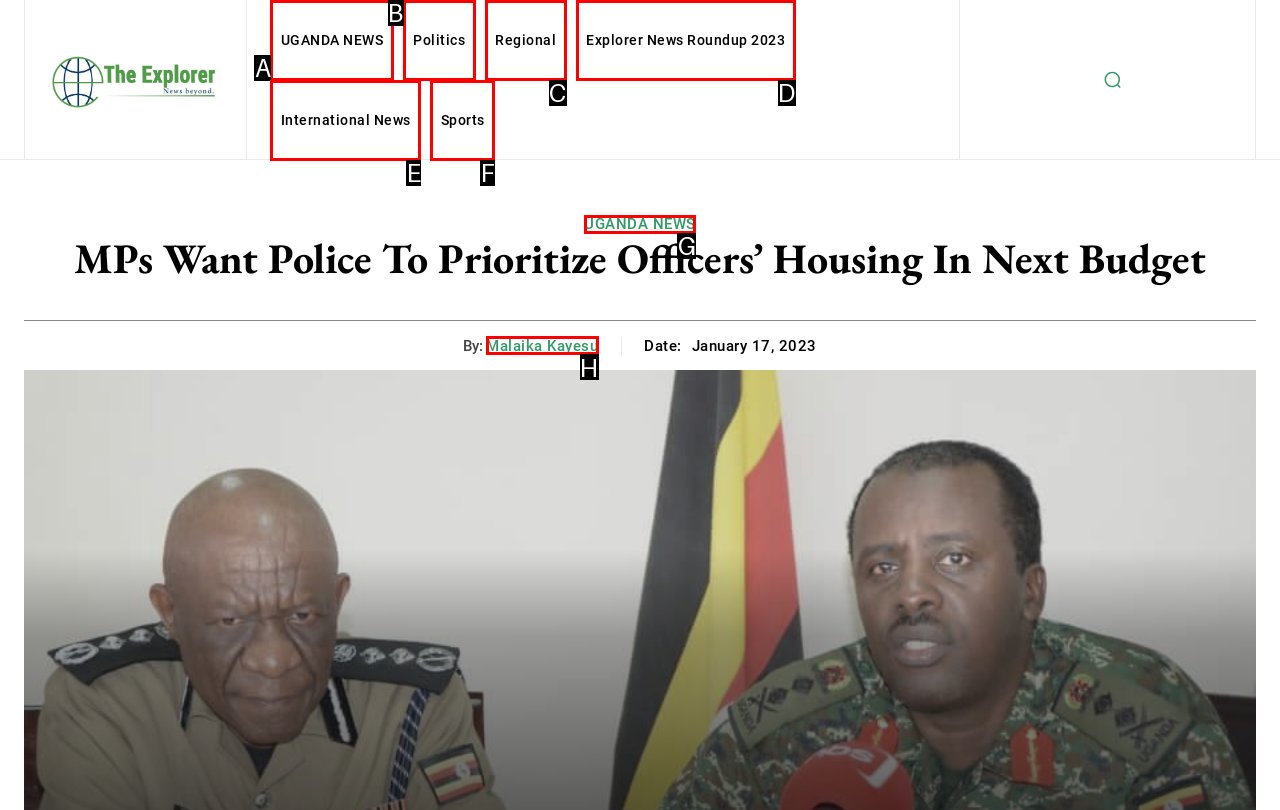Identify the HTML element that corresponds to the following description: UGANDA NEWS Provide the letter of the best matching option.

A